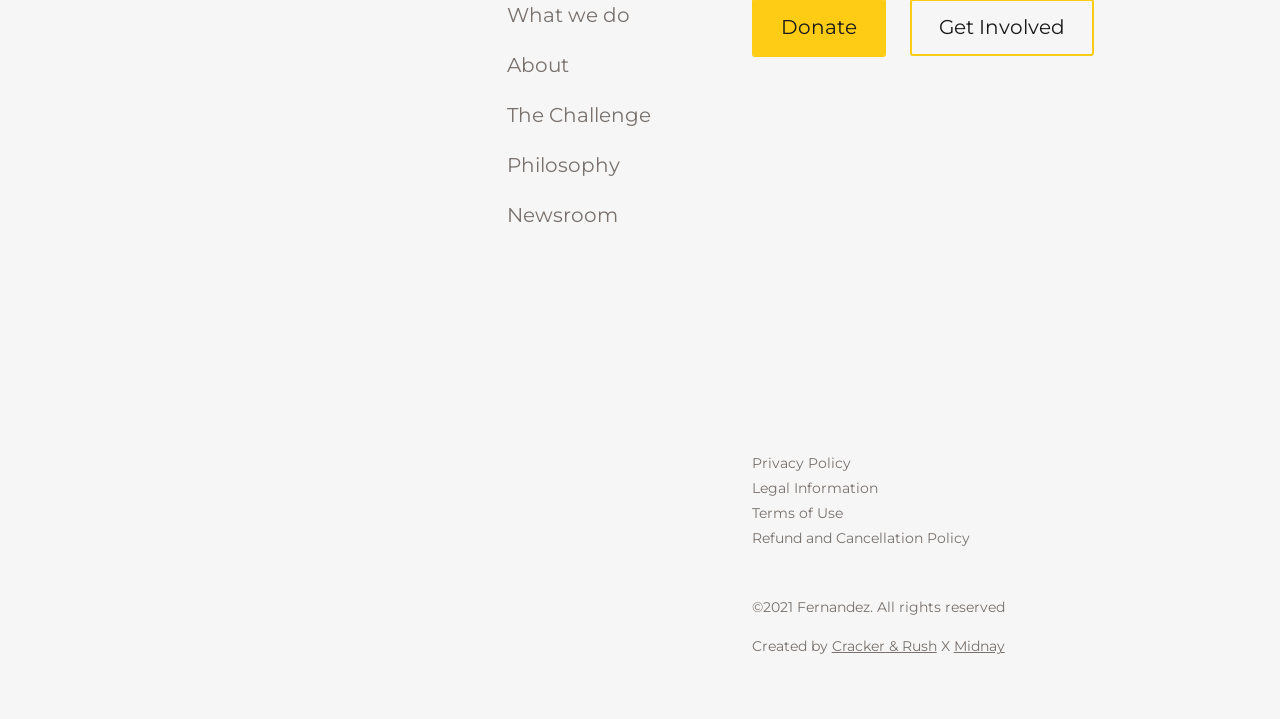From the image, can you give a detailed response to the question below:
How many social media links are there?

I counted the number of social media links by looking at the links with icon descriptions, such as 'linkedin-icon' and 'youtube-icon', and found two of them.